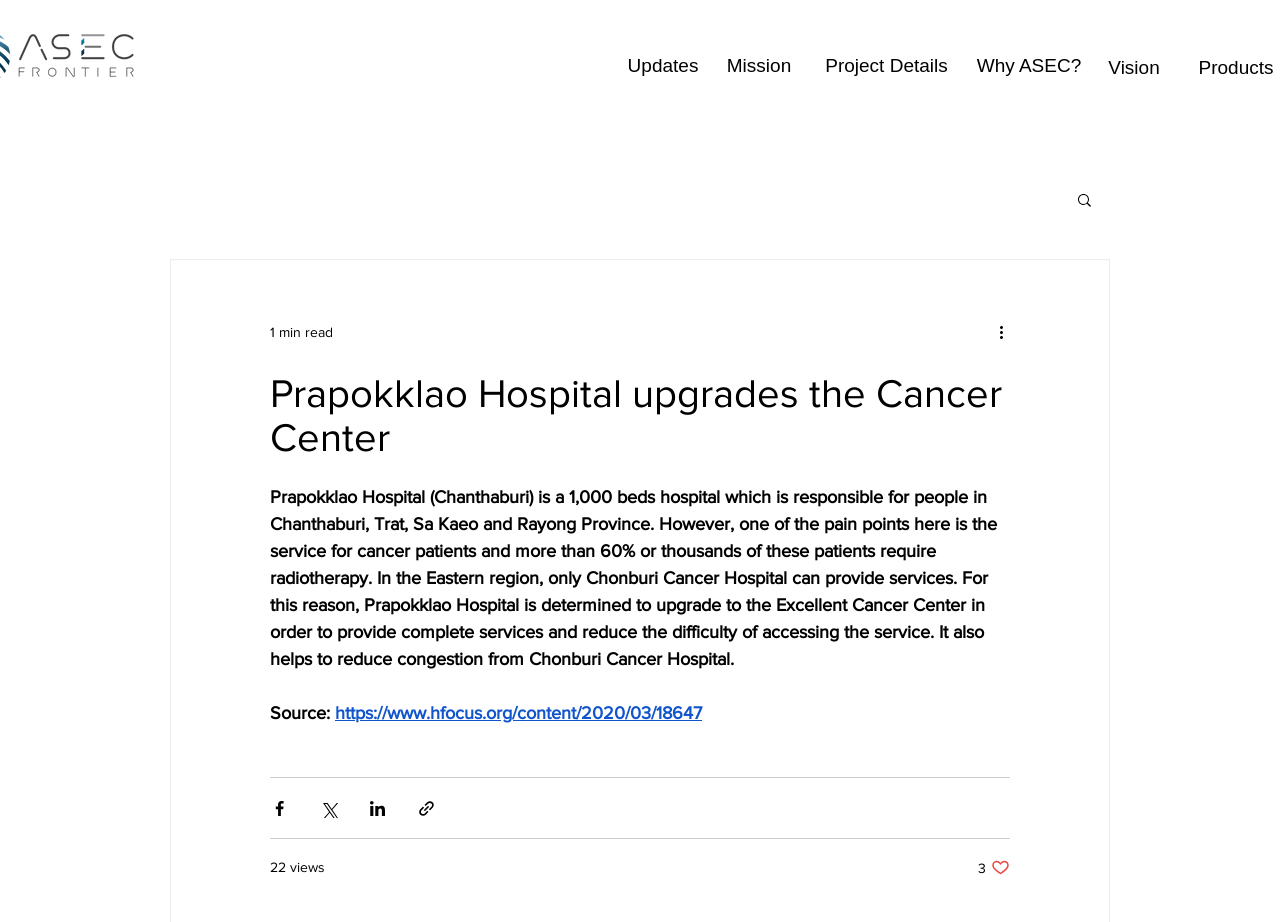Carefully examine the image and provide an in-depth answer to the question: What is the capacity of Prapokklao Hospital?

The answer can be found in the article section of the webpage, which states 'Prapokklao Hospital (Chanthaburi) is a 1,000 beds hospital...'.